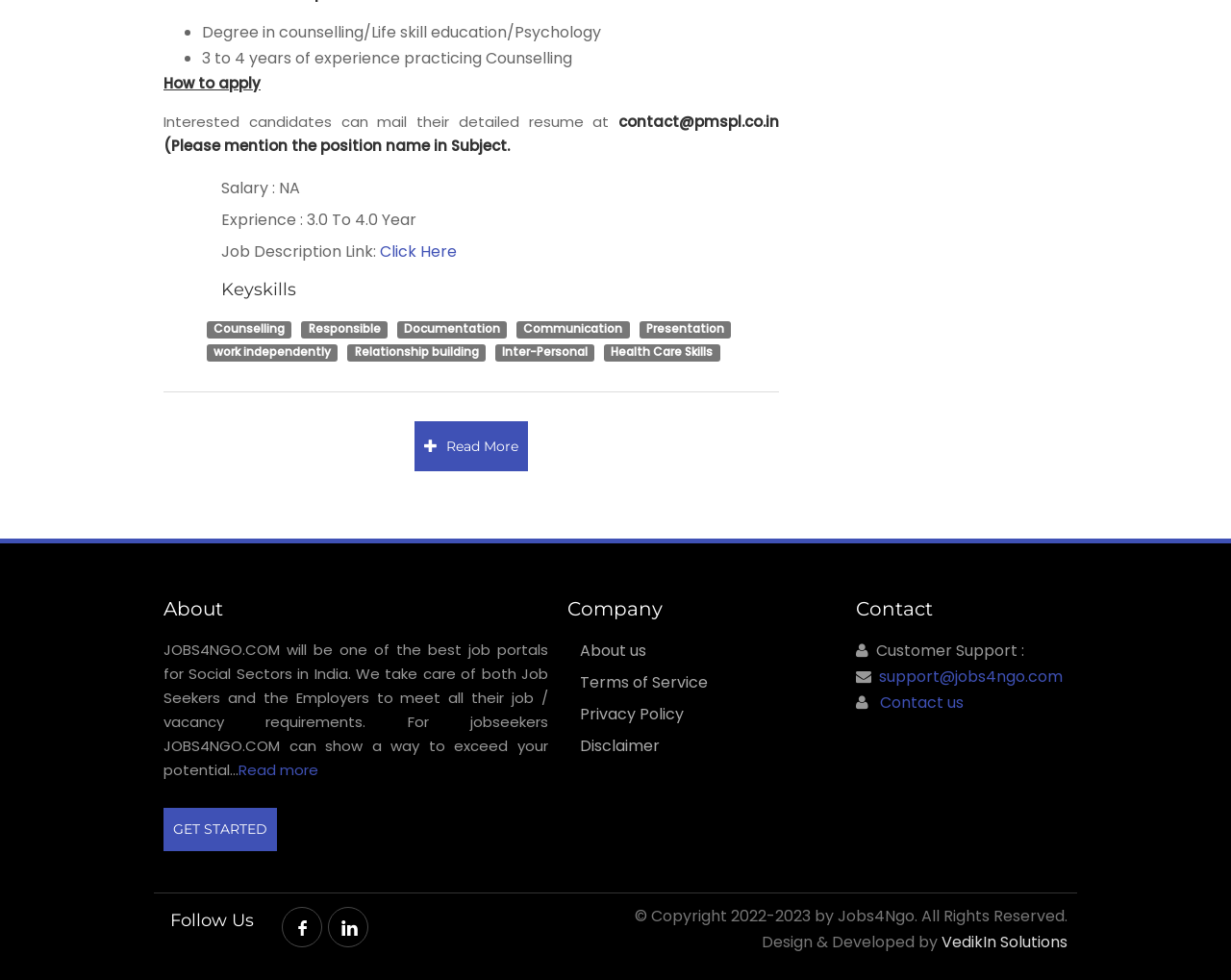Kindly determine the bounding box coordinates of the area that needs to be clicked to fulfill this instruction: "Read more about the company".

[0.461, 0.654, 0.525, 0.683]